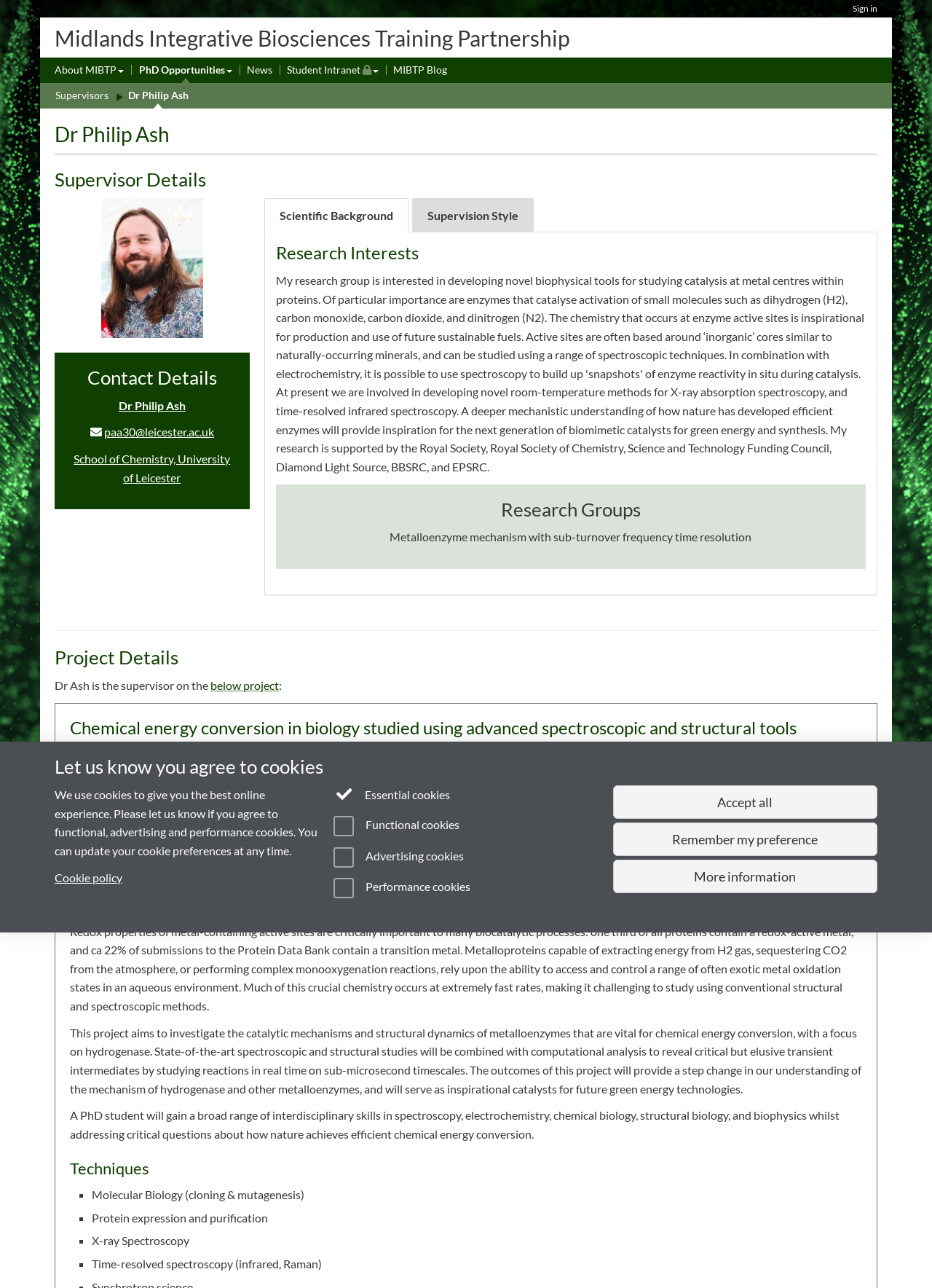Provide the bounding box coordinates of the HTML element described by the text: "below project".

[0.226, 0.526, 0.299, 0.537]